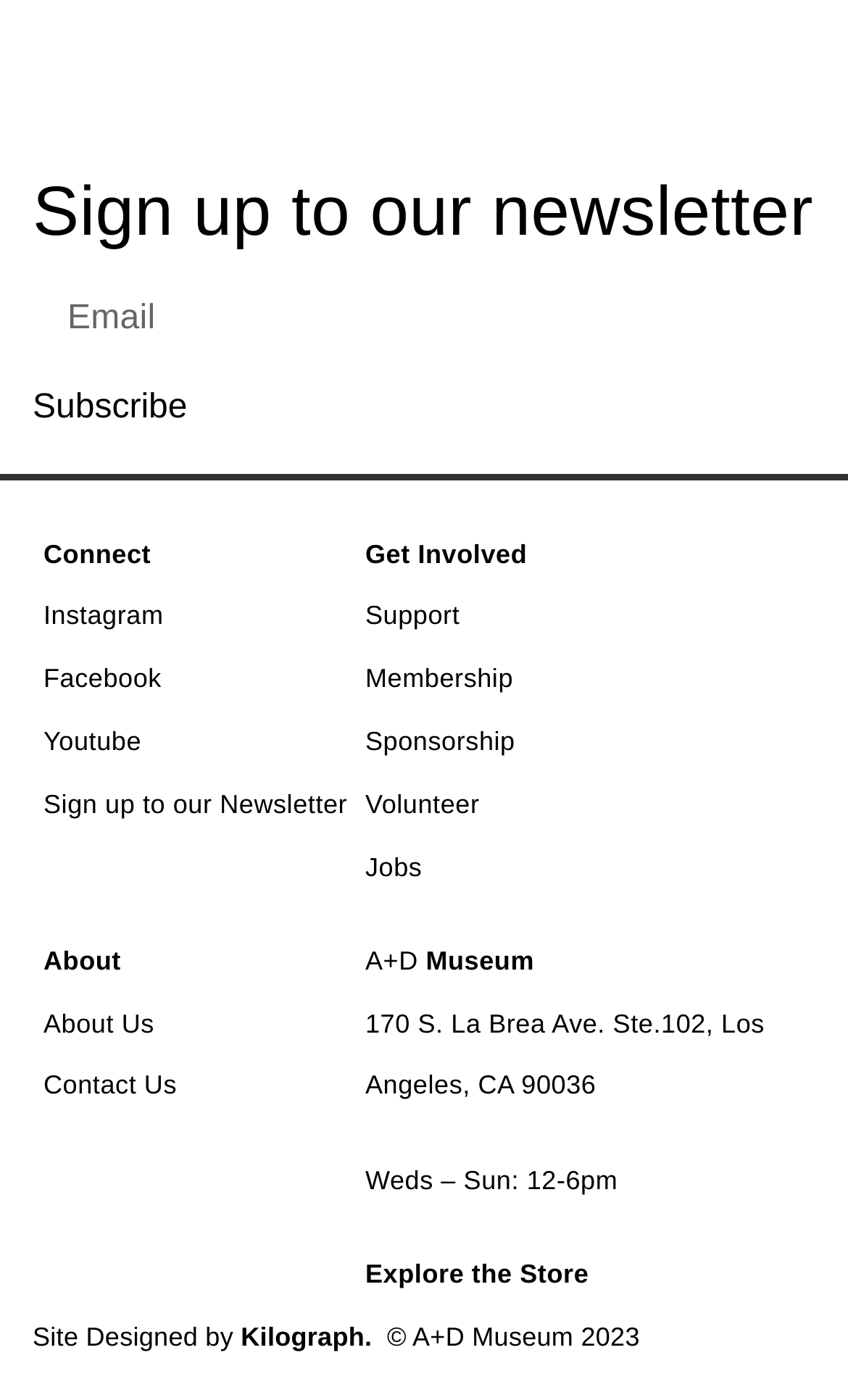Answer the following in one word or a short phrase: 
Who designed the website?

Kilograph